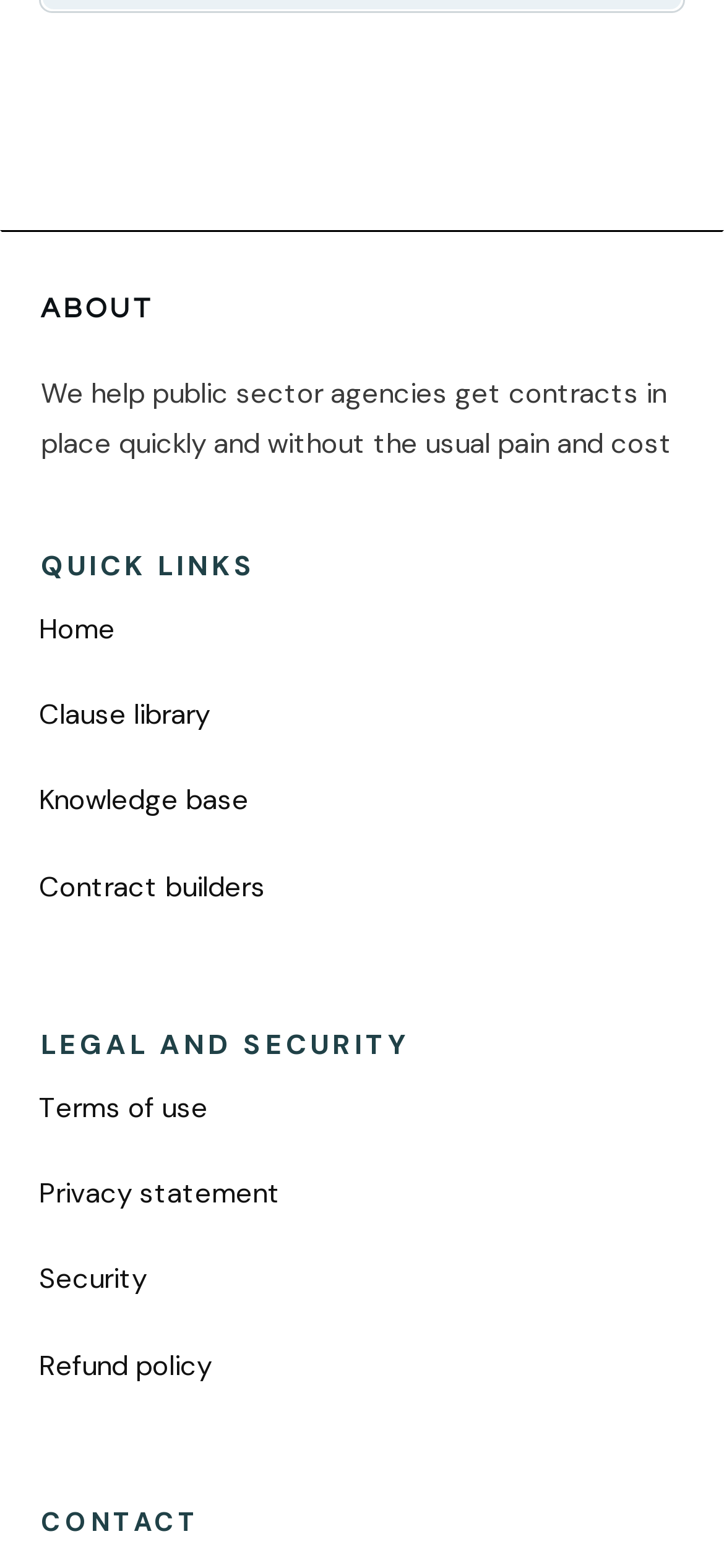What is the last category of links on the webpage?
Based on the image, provide your answer in one word or phrase.

Contact